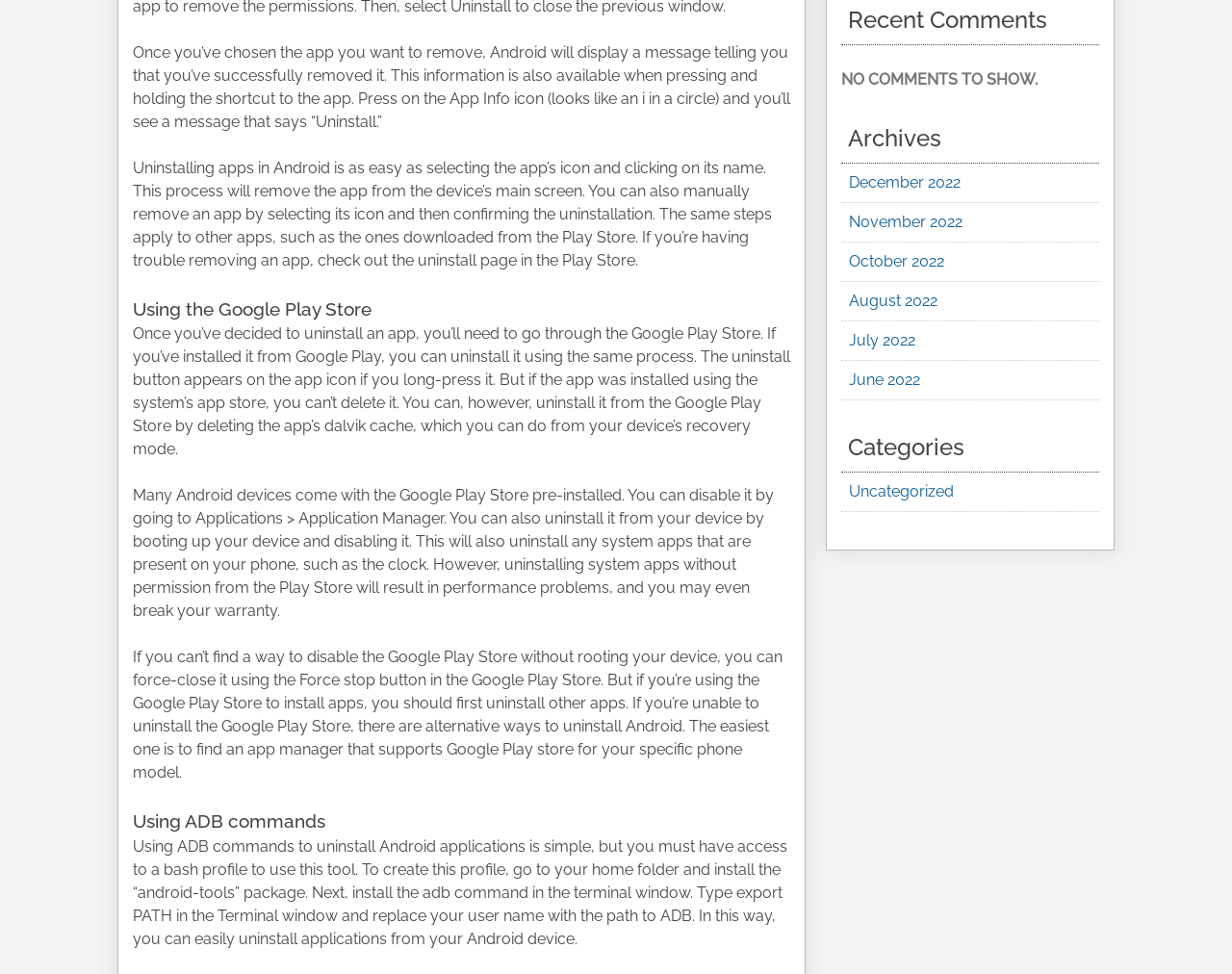Identify the bounding box coordinates for the UI element described as follows: October 2022. Use the format (top-left x, top-left y, bottom-right x, bottom-right y) and ensure all values are floating point numbers between 0 and 1.

[0.689, 0.259, 0.766, 0.278]